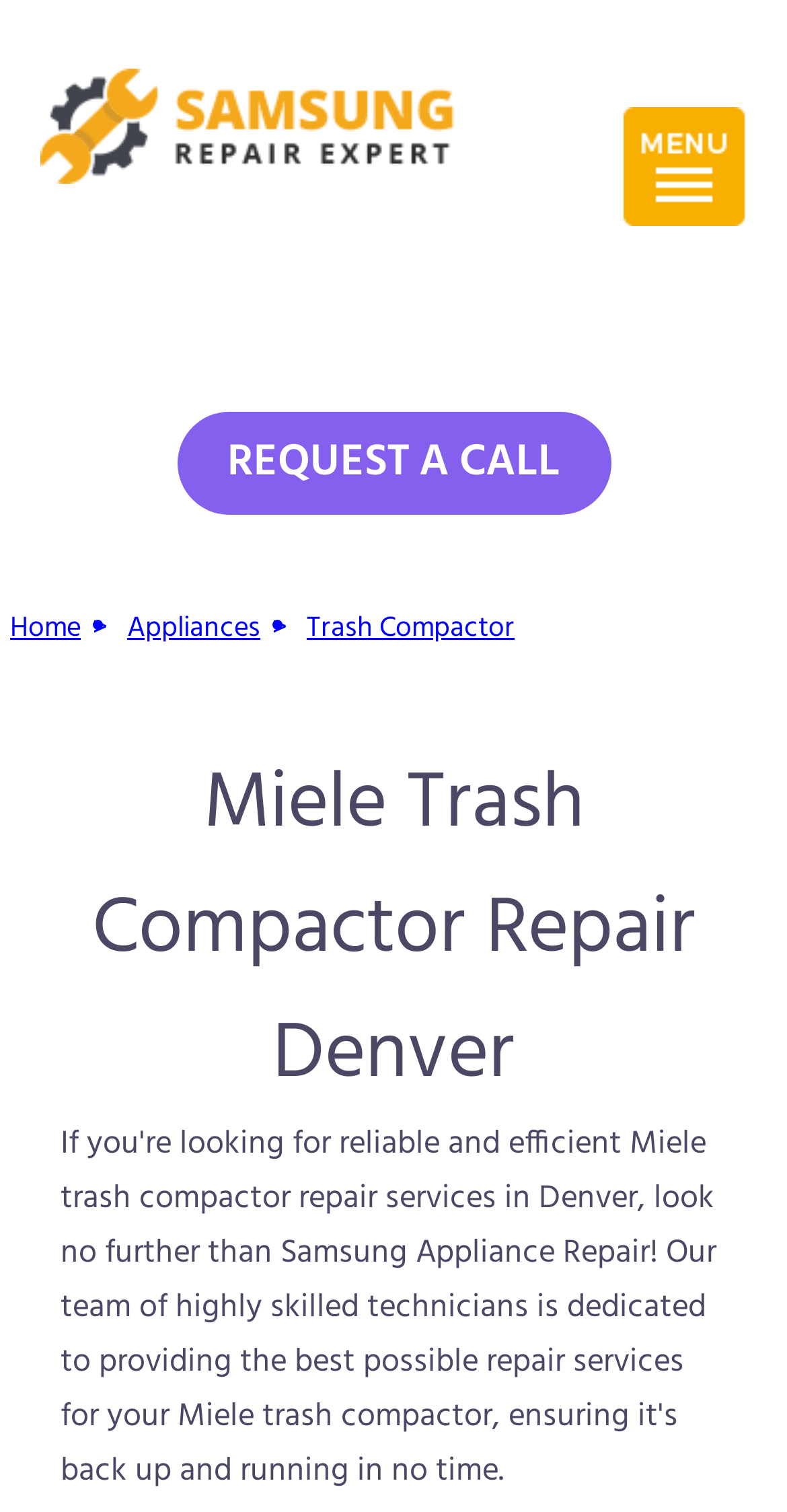Can you request a call from the repair service?
Carefully examine the image and provide a detailed answer to the question.

I found a link on the webpage labeled 'REQUEST A CALL', which suggests that you can request a call from the repair service.